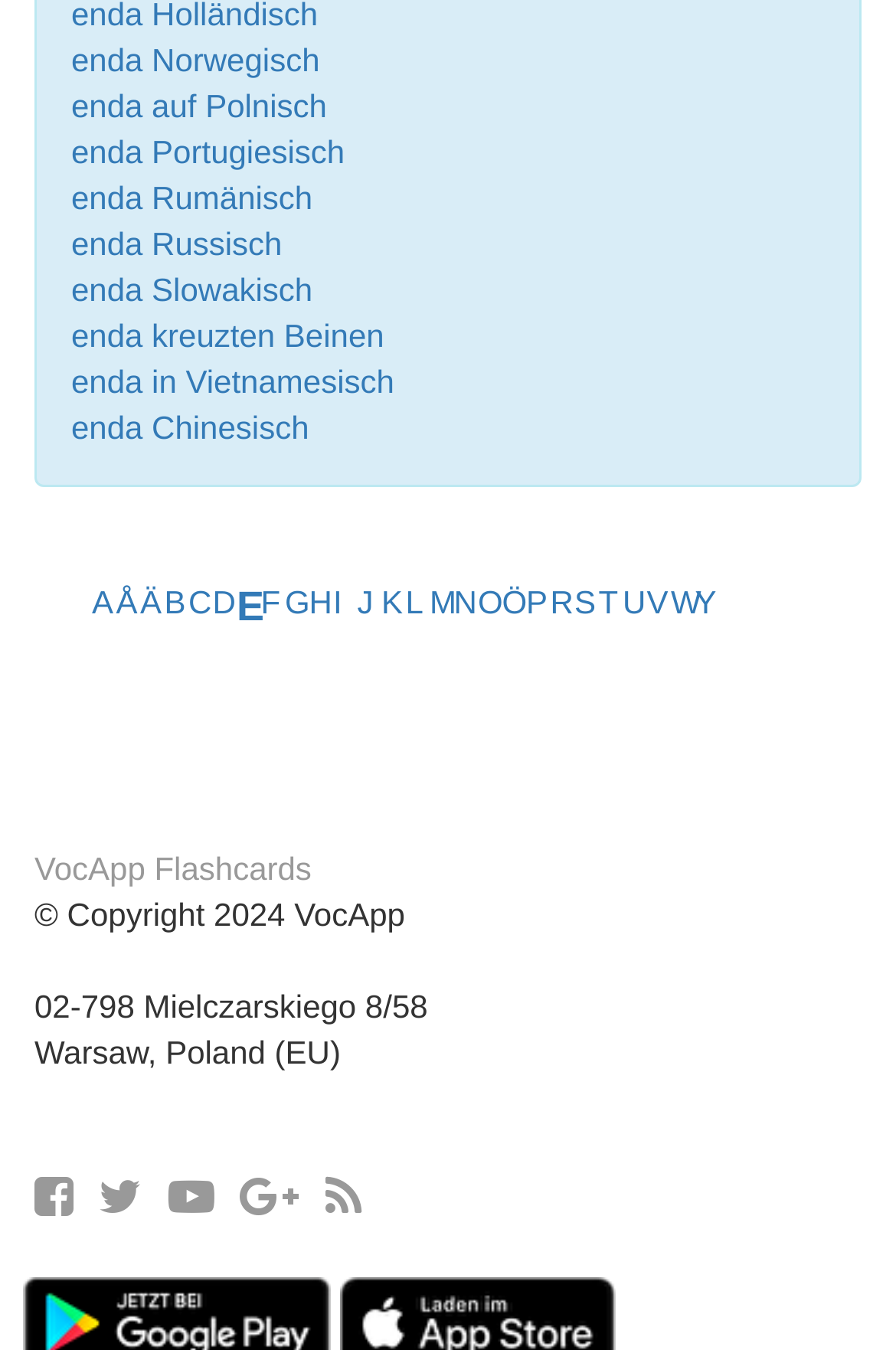Show me the bounding box coordinates of the clickable region to achieve the task as per the instruction: "Click on the link to translate to Norwegian".

[0.079, 0.03, 0.357, 0.058]